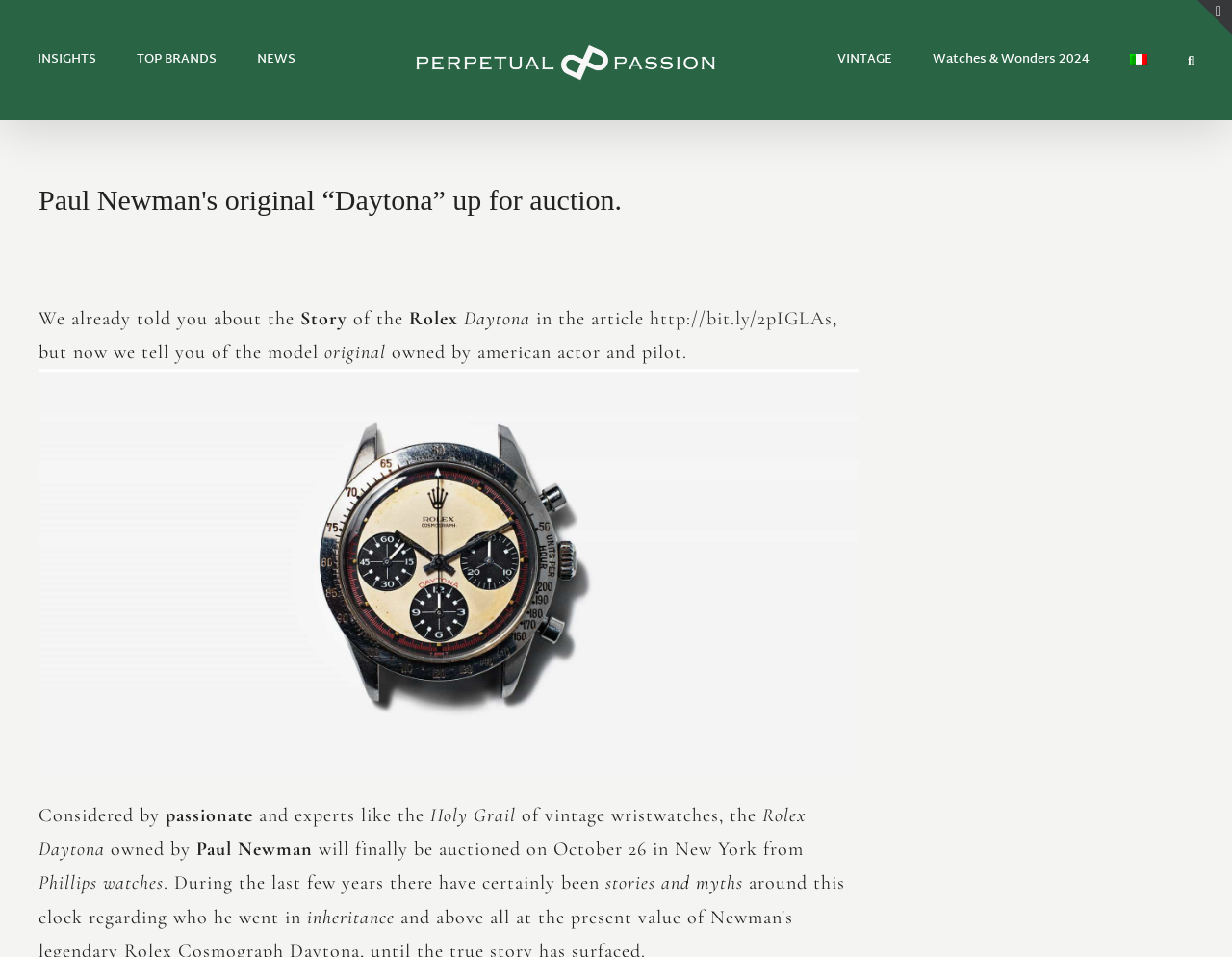What is the name of the watch being auctioned?
From the details in the image, answer the question comprehensively.

The article is about the original Paul Newman Daytona watch being auctioned, and the name of the watch is mentioned multiple times in the text.